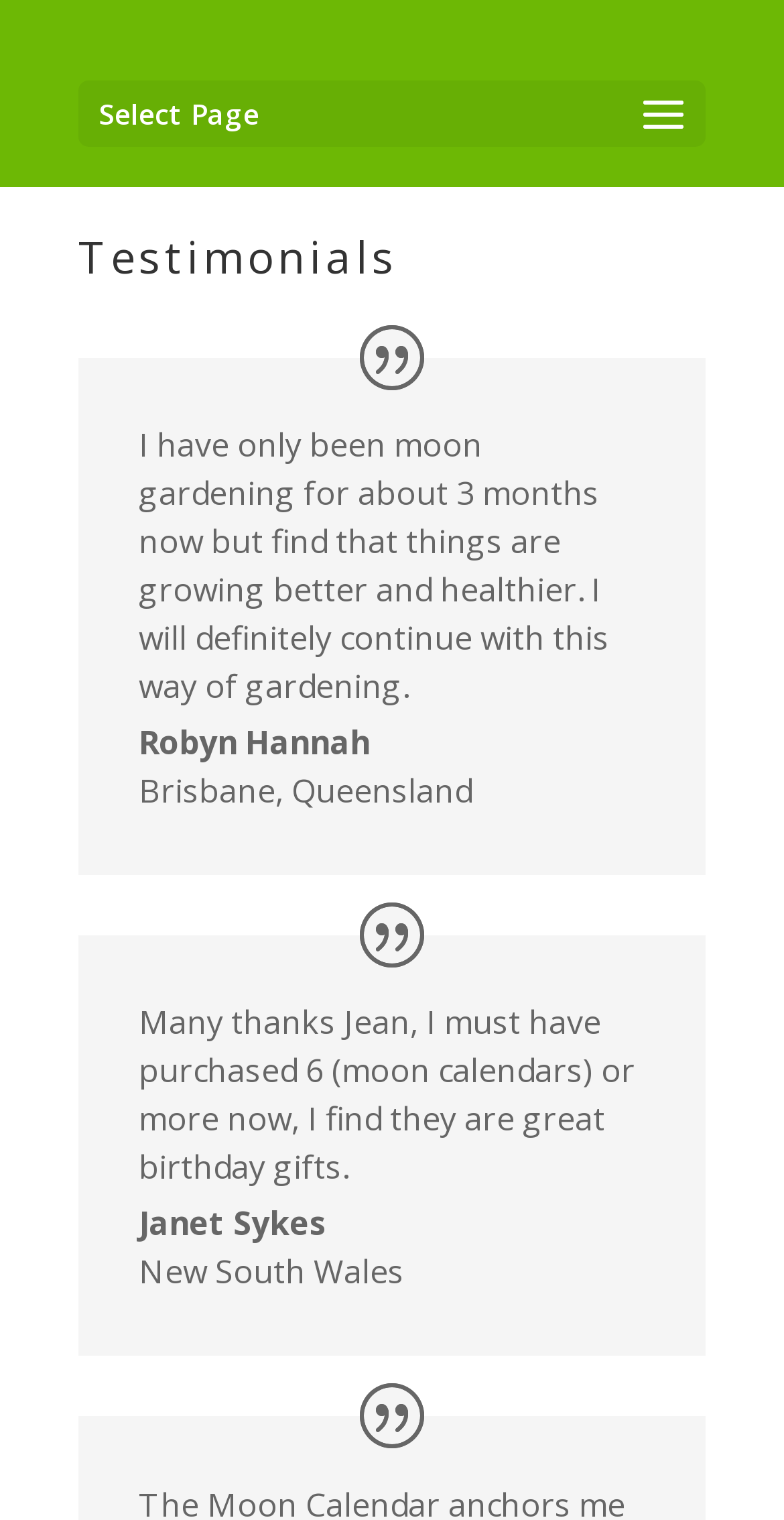What is the benefit of moon gardening? Based on the screenshot, please respond with a single word or phrase.

Healthier growth